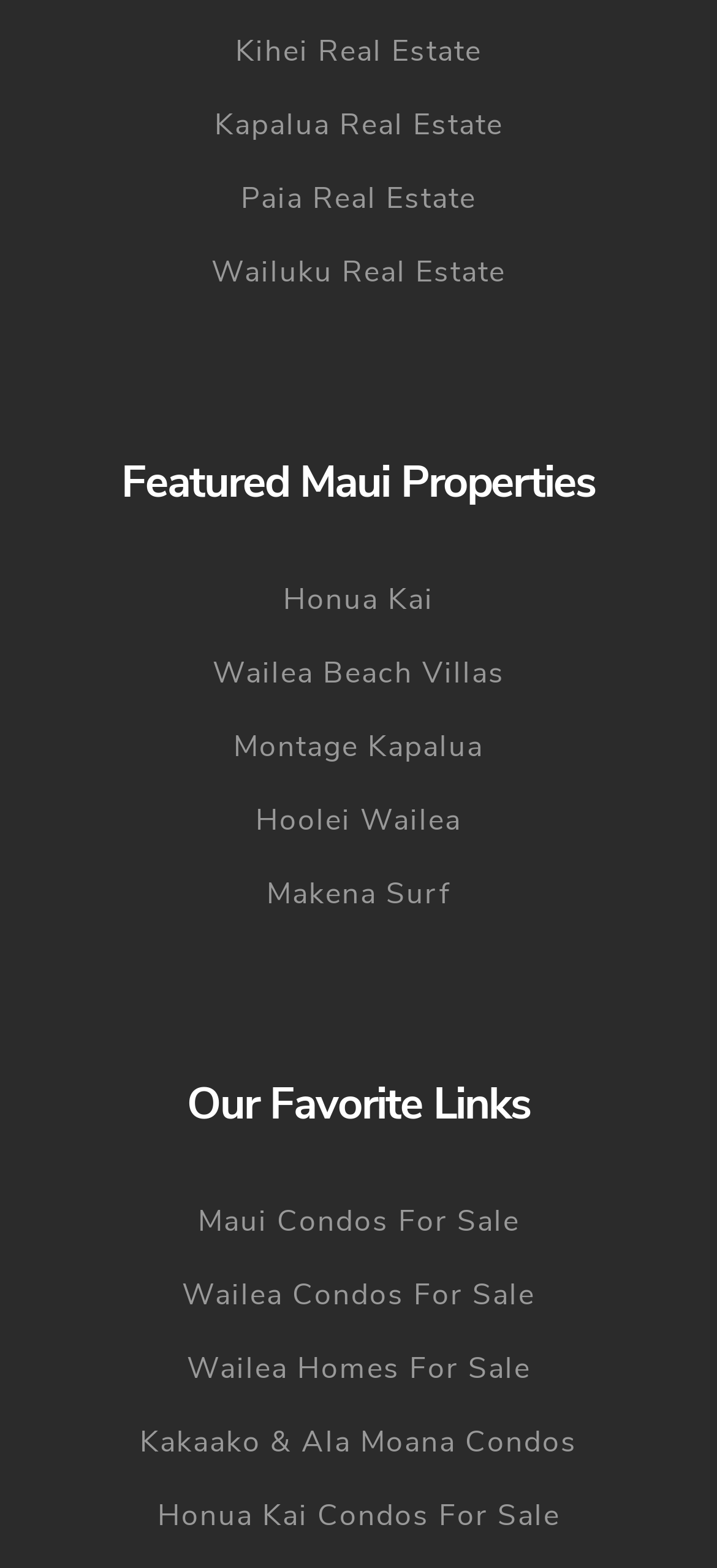How many headings are on the webpage?
Answer the question with a thorough and detailed explanation.

I found two headings on the webpage, which are 'Featured Maui Properties' and 'Our Favorite Links'. These headings are used to categorize the links on the webpage.